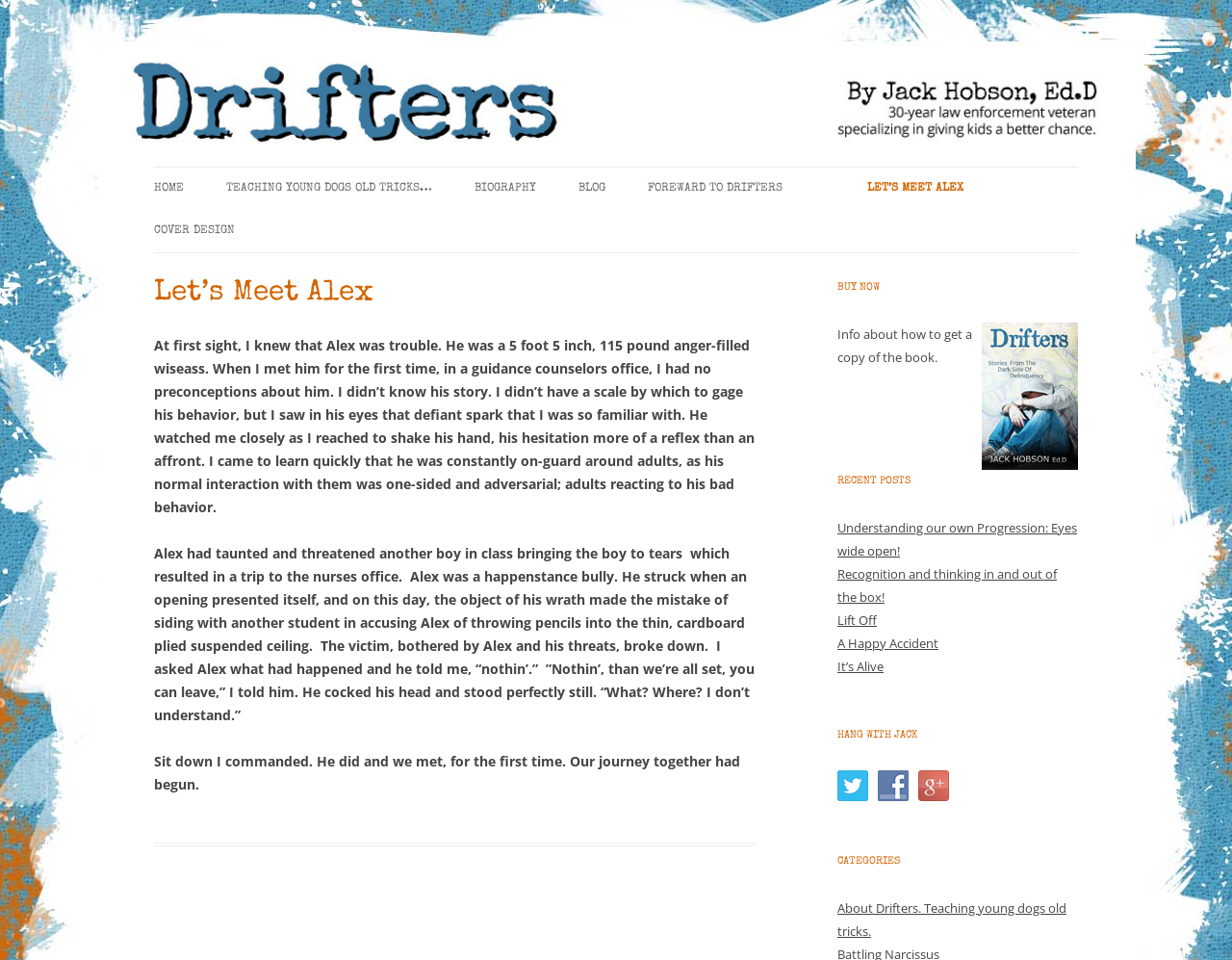What is the name of the person being described?
Answer briefly with a single word or phrase based on the image.

Alex